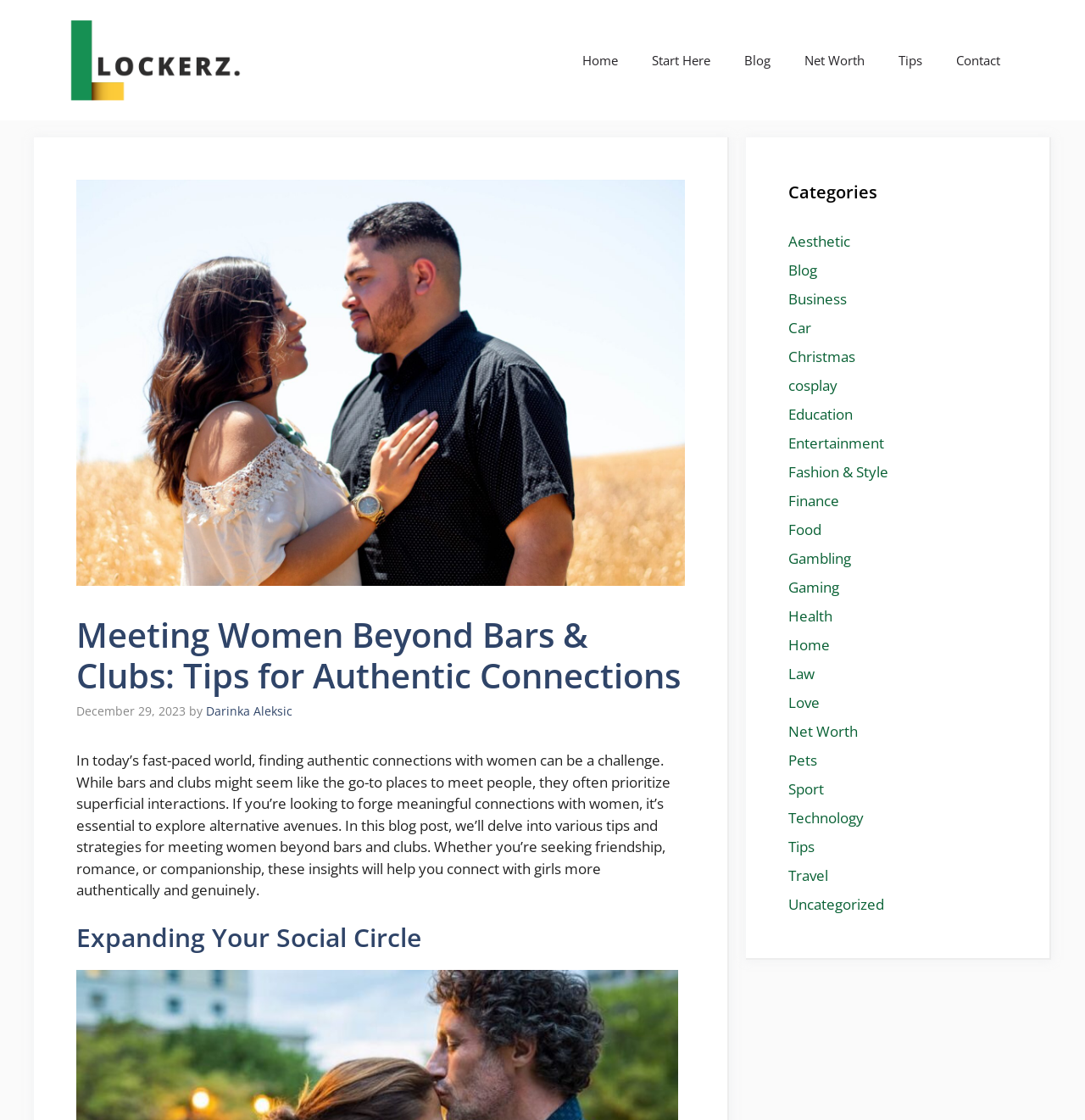Please determine the bounding box coordinates of the element's region to click for the following instruction: "Visit the 'Net Worth' page".

[0.726, 0.029, 0.812, 0.079]